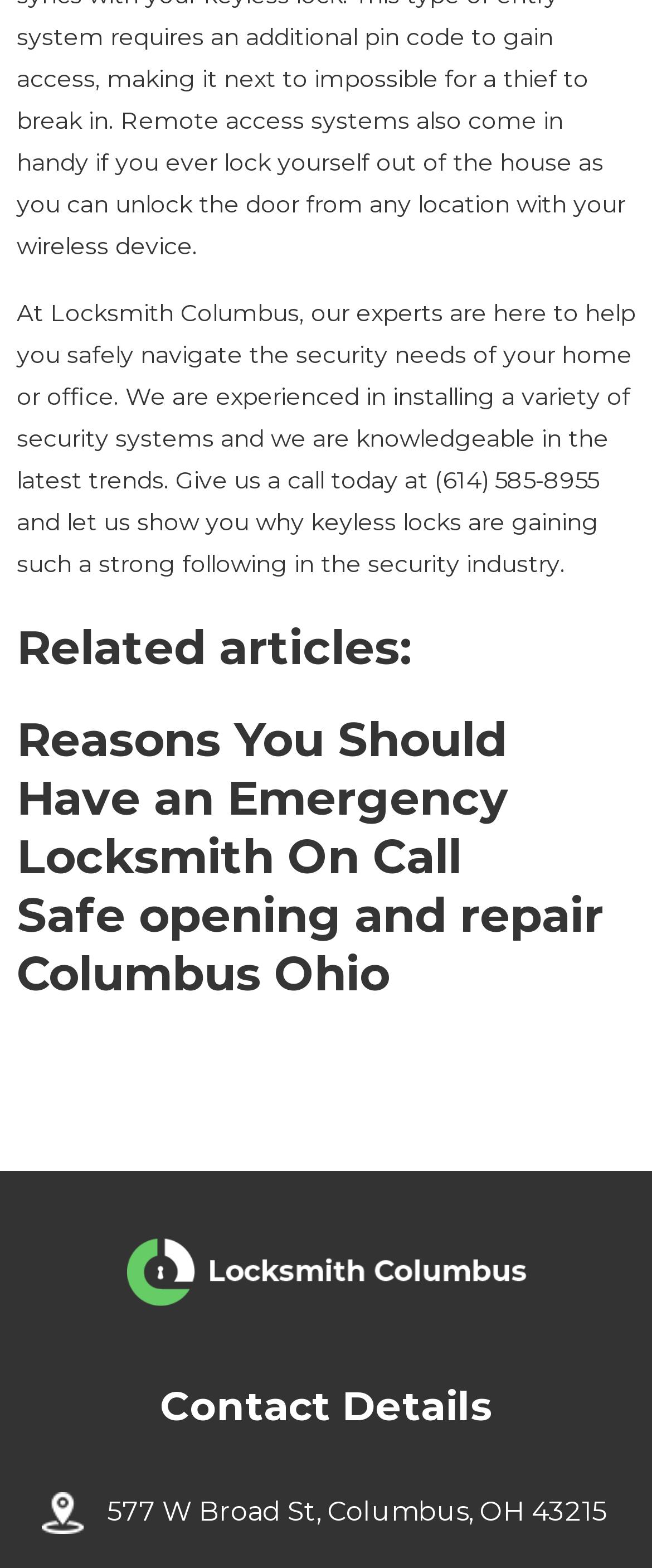Use the information in the screenshot to answer the question comprehensively: What type of services are offered?

I found the types of services offered by looking at the link elements with the OCR text 'Residential Services', 'Commercial Services', 'Emergency Services', and 'Auto Services' which are located below the 'Services Offered' StaticText element.